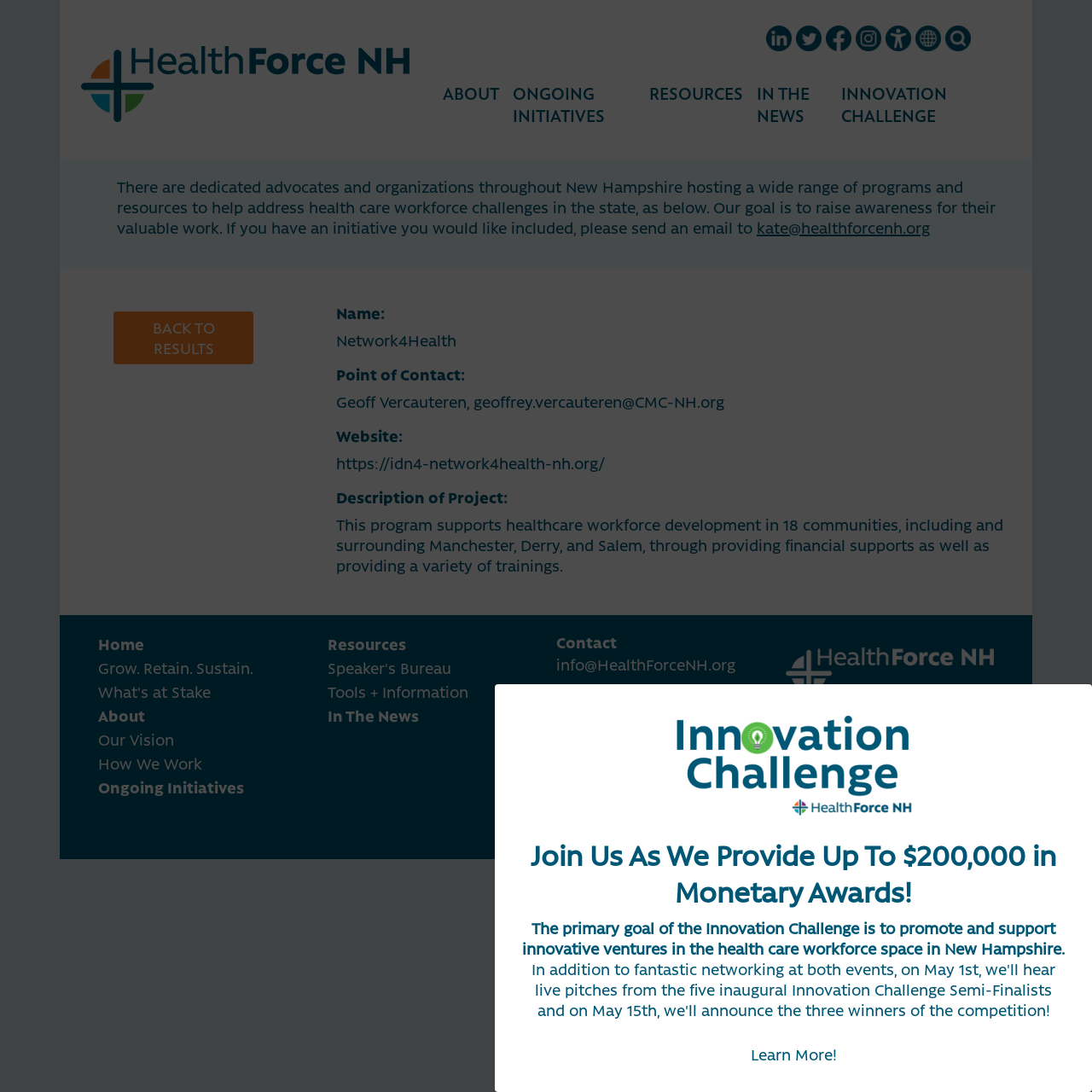Provide a short, one-word or phrase answer to the question below:
What is the address of HealthForce NH?

125 Airport Road, Concord, NH 03301